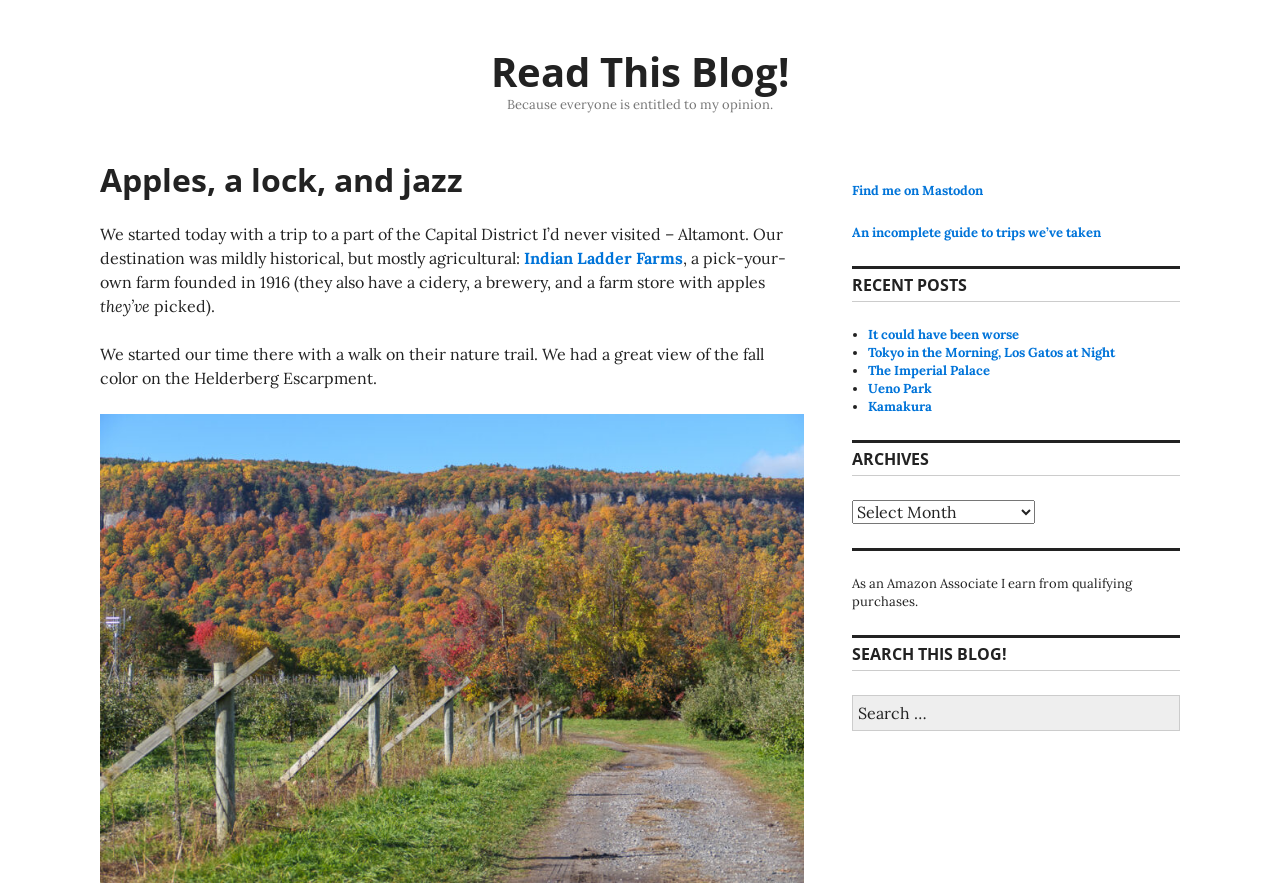Using the webpage screenshot, find the UI element described by It could have been worse. Provide the bounding box coordinates in the format (top-left x, top-left y, bottom-right x, bottom-right y), ensuring all values are floating point numbers between 0 and 1.

[0.678, 0.368, 0.796, 0.387]